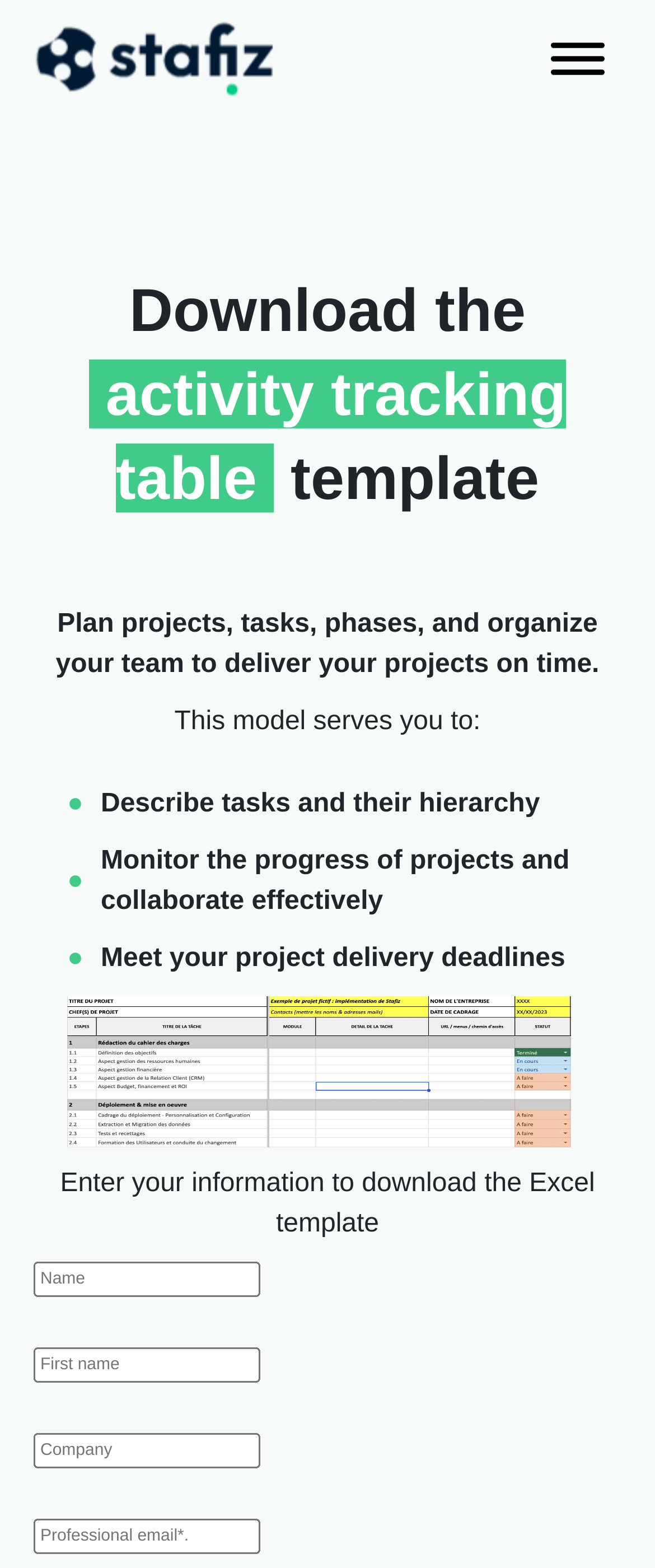Summarize the webpage comprehensively, mentioning all visible components.

The webpage is about an activity tracking table template that can be downloaded. At the top left, there is a website logo. Next to it, there is a link with no text. On the top right, there is a toggle menu button. 

Below the logo, there is a heading that reads "Download the activity tracking table template". Underneath the heading, there is a paragraph of text that explains the purpose of the template, which is to plan projects, tasks, phases, and organize teams to deliver projects on time.

Further down, there are three bullet points that describe the benefits of using the template. These benefits include describing tasks and their hierarchy, monitoring project progress and collaborating effectively, and meeting project delivery deadlines.

On the right side of the bullet points, there is an image of an activity tracking table. Below the image, there is a text that instructs users to enter their information to download the Excel template. 

There are four required textboxes below the instruction text, where users can input their information.